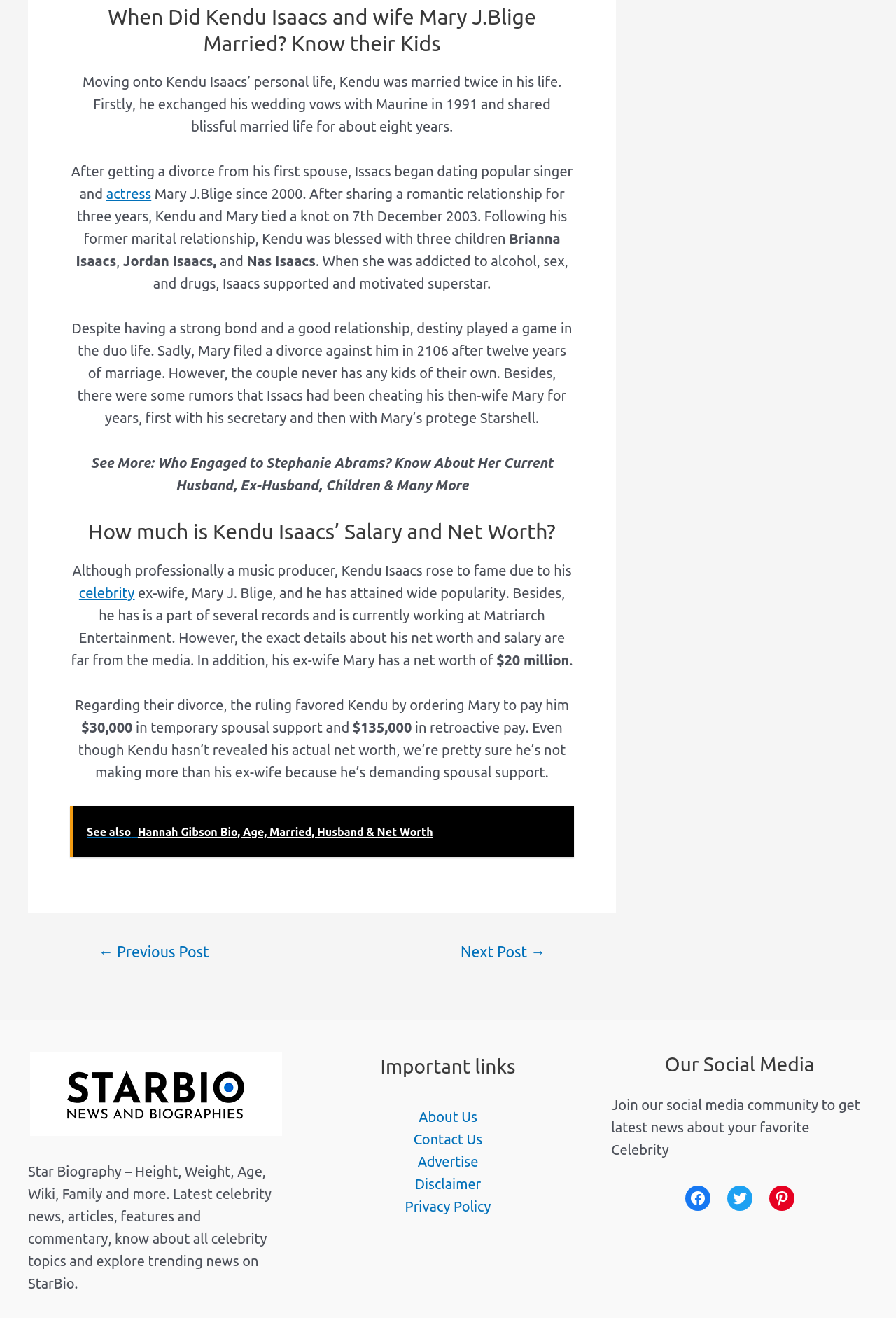Find the bounding box coordinates of the element you need to click on to perform this action: 'Follow Star Biography on Facebook'. The coordinates should be represented by four float values between 0 and 1, in the format [left, top, right, bottom].

[0.765, 0.899, 0.793, 0.918]